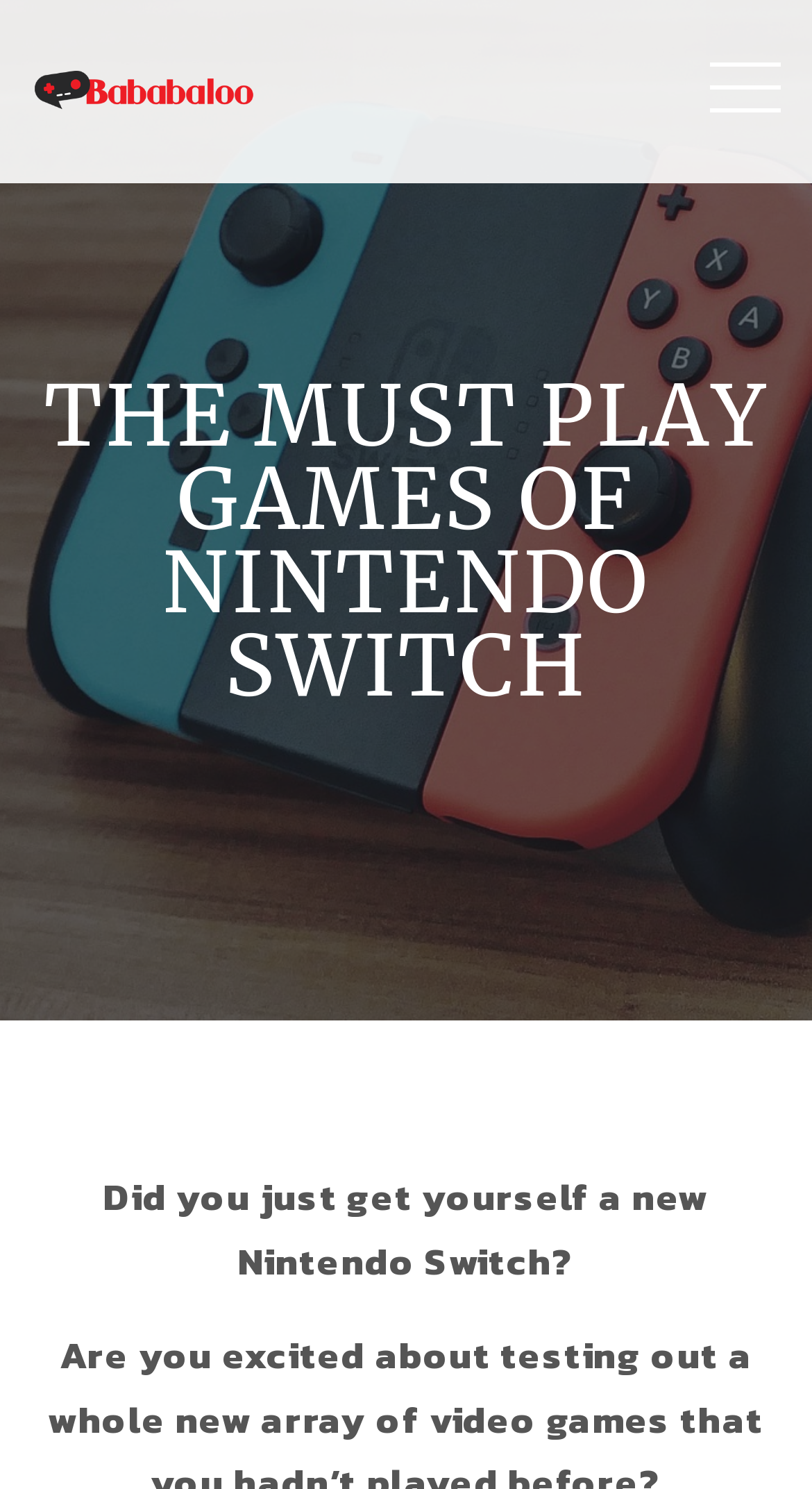Using the provided description: "title="Bababaloo"", find the bounding box coordinates of the corresponding UI element. The output should be four float numbers between 0 and 1, in the format [left, top, right, bottom].

[0.038, 0.027, 0.318, 0.085]